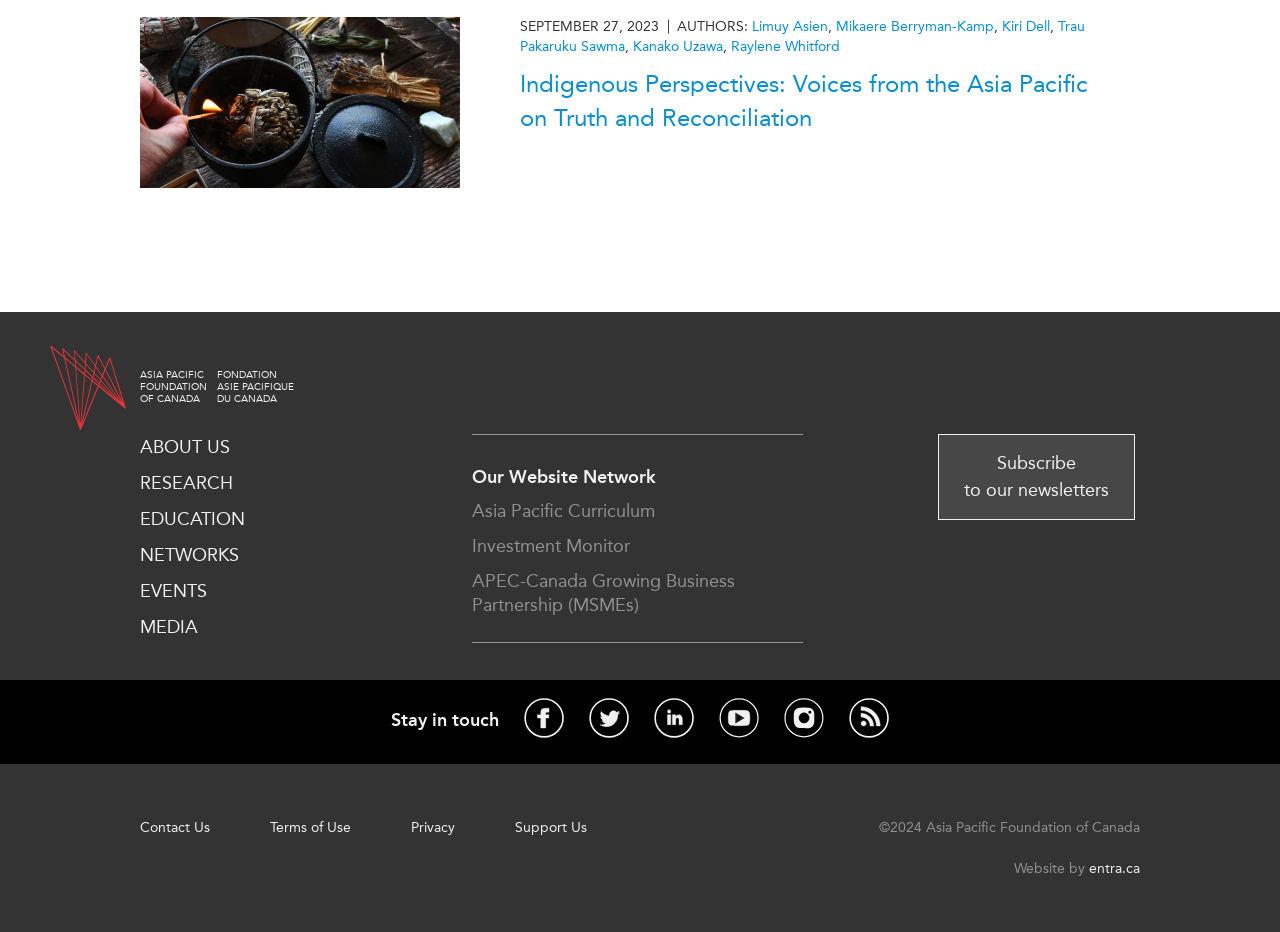Give the bounding box coordinates for the element described as: "Press Releases".

[0.517, 0.115, 0.589, 0.137]